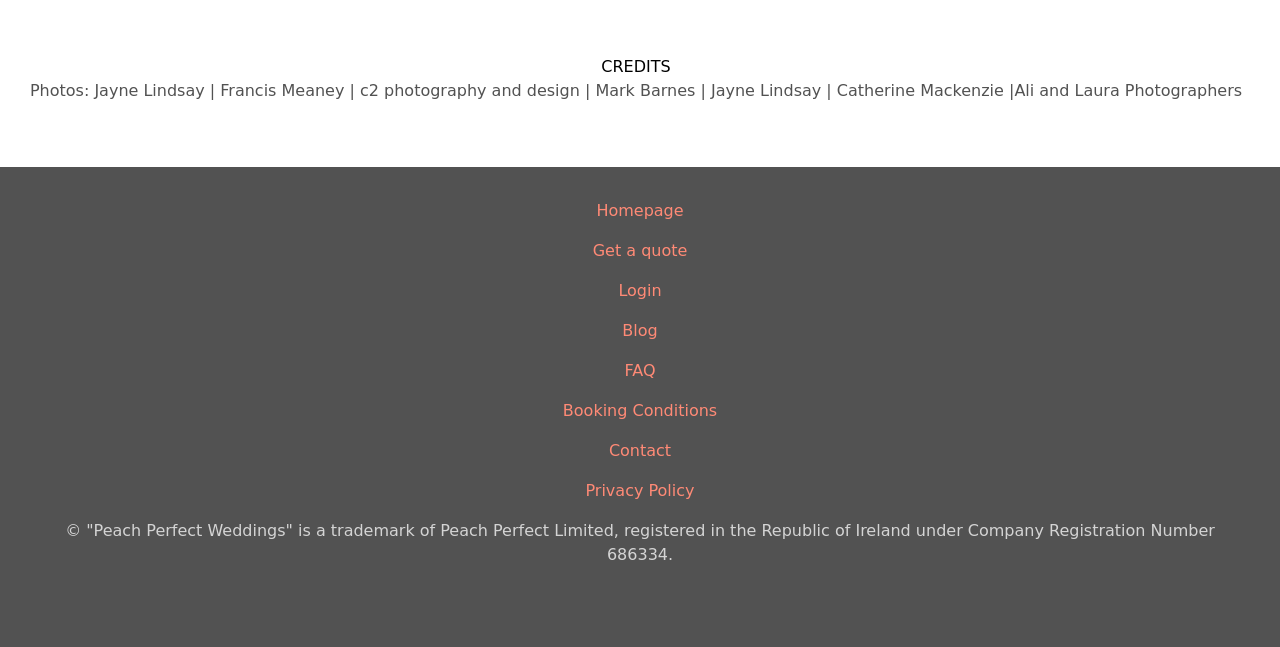Identify the bounding box coordinates of the area that should be clicked in order to complete the given instruction: "get a quote". The bounding box coordinates should be four float numbers between 0 and 1, i.e., [left, top, right, bottom].

[0.463, 0.37, 0.537, 0.407]